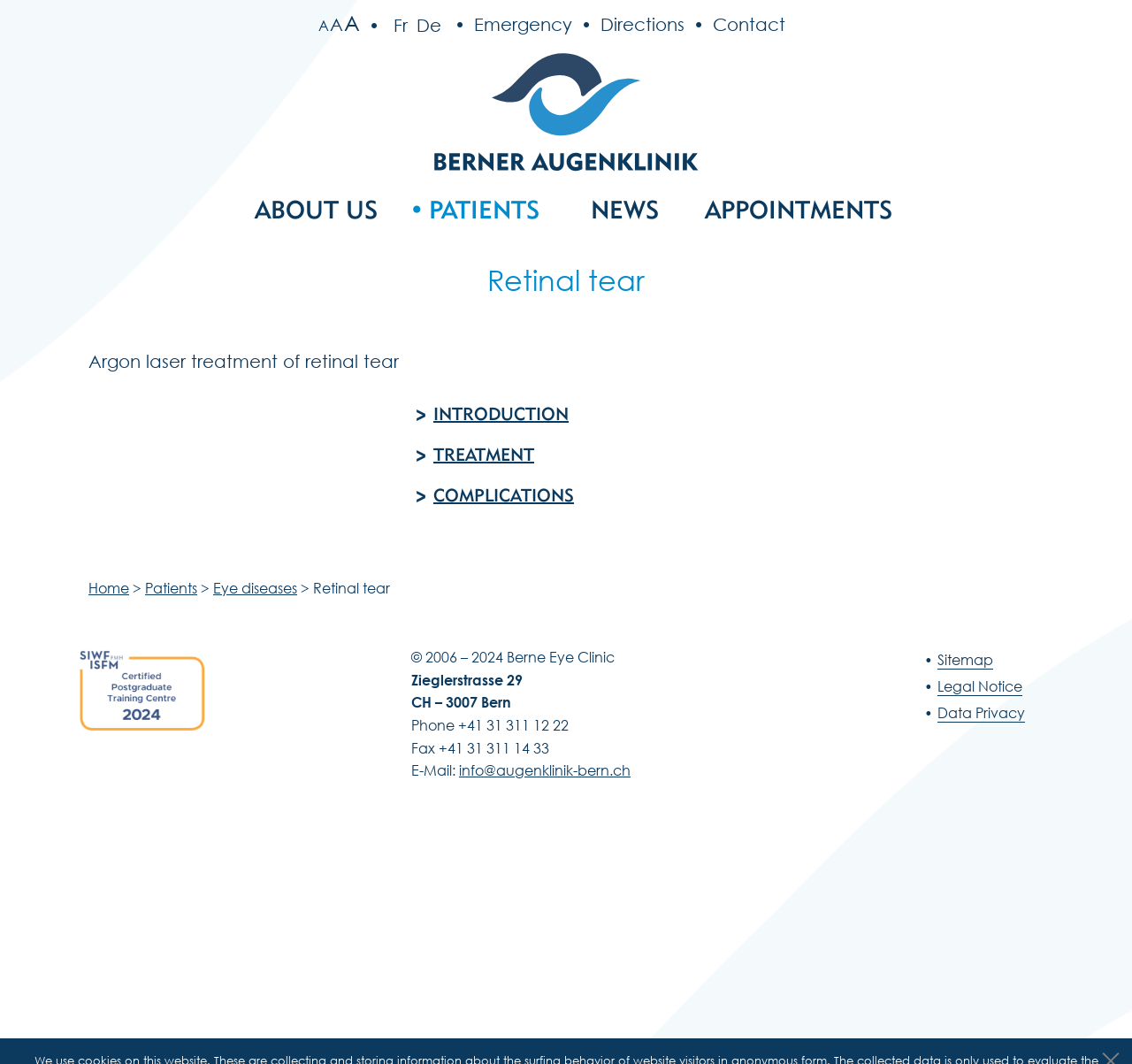Please find the bounding box coordinates for the clickable element needed to perform this instruction: "Navigate to About us".

[0.198, 0.172, 0.352, 0.222]